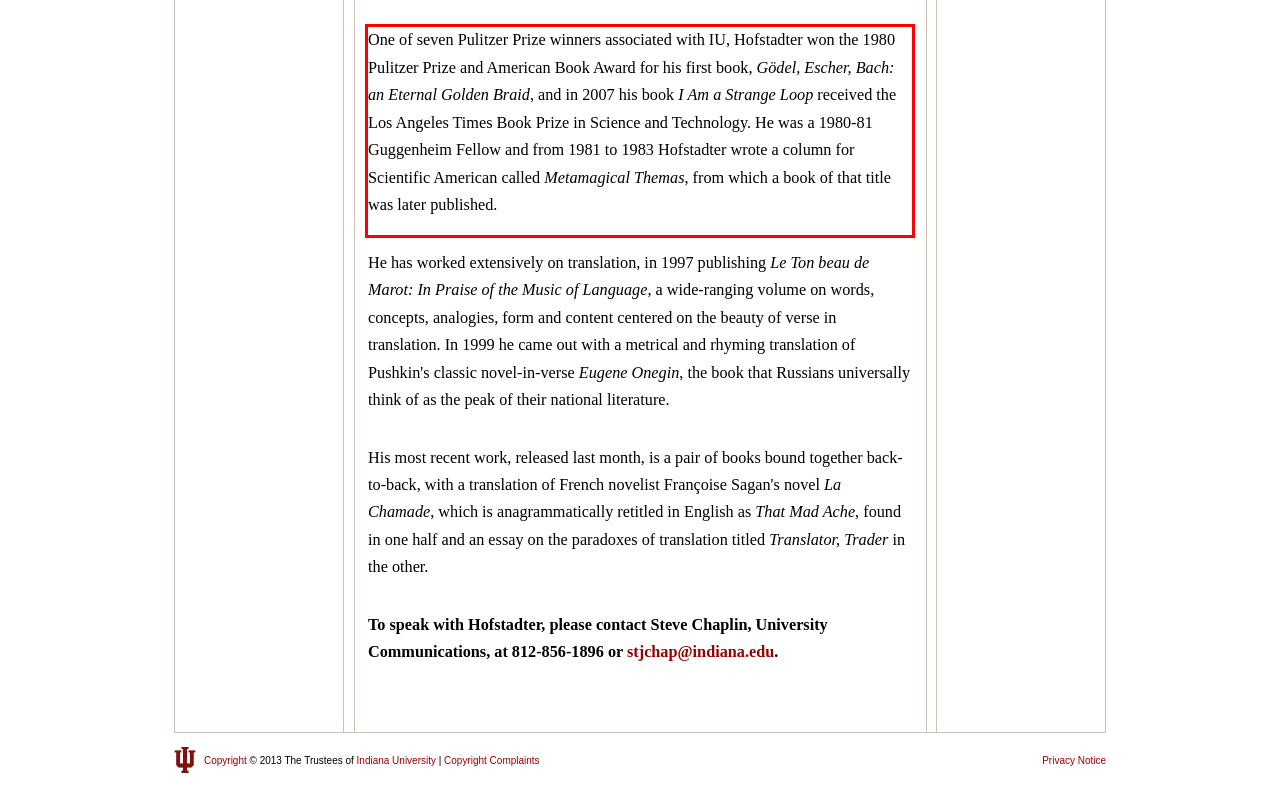Please examine the webpage screenshot containing a red bounding box and use OCR to recognize and output the text inside the red bounding box.

One of seven Pulitzer Prize winners associated with IU, Hofstadter won the 1980 Pulitzer Prize and American Book Award for his first book, Gödel, Escher, Bach: an Eternal Golden Braid, and in 2007 his book I Am a Strange Loop received the Los Angeles Times Book Prize in Science and Technology. He was a 1980-81 Guggenheim Fellow and from 1981 to 1983 Hofstadter wrote a column for Scientific American called Metamagical Themas, from which a book of that title was later published.